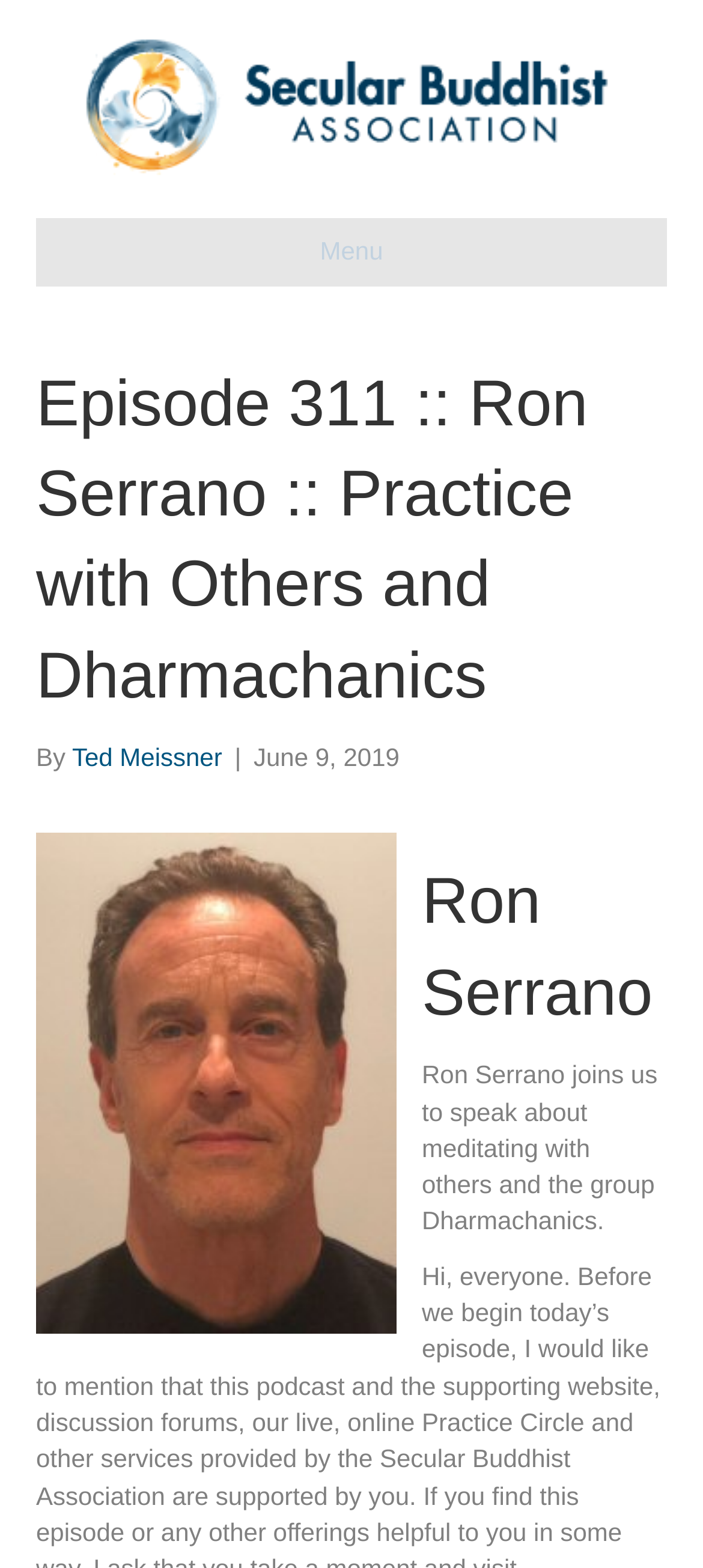Give a detailed account of the webpage, highlighting key information.

The webpage is about an episode of a podcast or audio series, specifically Episode 311, featuring Ron Serrano, and discussing the topics of practicing with others and Dharmachanics. 

At the top left of the page, there is a link to the Secular Buddhist Association, accompanied by an image with the same name. 

Below this, there is a navigation menu, labeled as "Header Menu", which contains a button labeled "Menu". 

When the menu is expanded, it reveals a header section with a heading that displays the episode title, "Episode 311 :: Ron Serrano :: Practice with Others and Dharmachanics". 

To the right of the episode title, there is a byline that reads "By Ted Meissner" with the date "June 9, 2019" following it. 

Below the episode title, there is a figure, likely an image, taking up a significant portion of the page. 

Next, there is a heading that highlights the guest, "Ron Serrano", and a brief description of the episode, stating that Ron Serrano joins the podcast to discuss meditating with others and the group Dharmachanics.